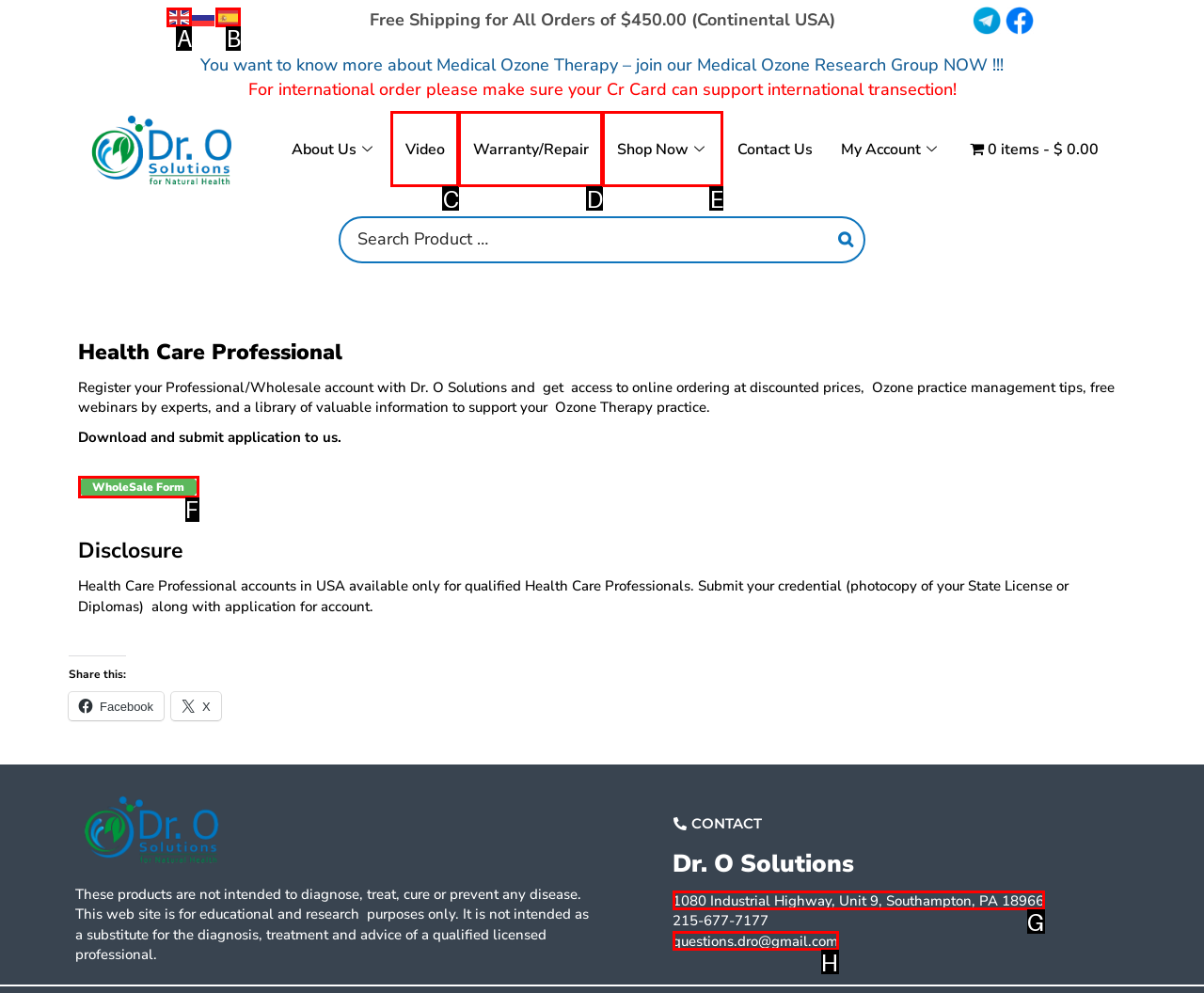For the task: Register as a Health Care Professional, tell me the letter of the option you should click. Answer with the letter alone.

F